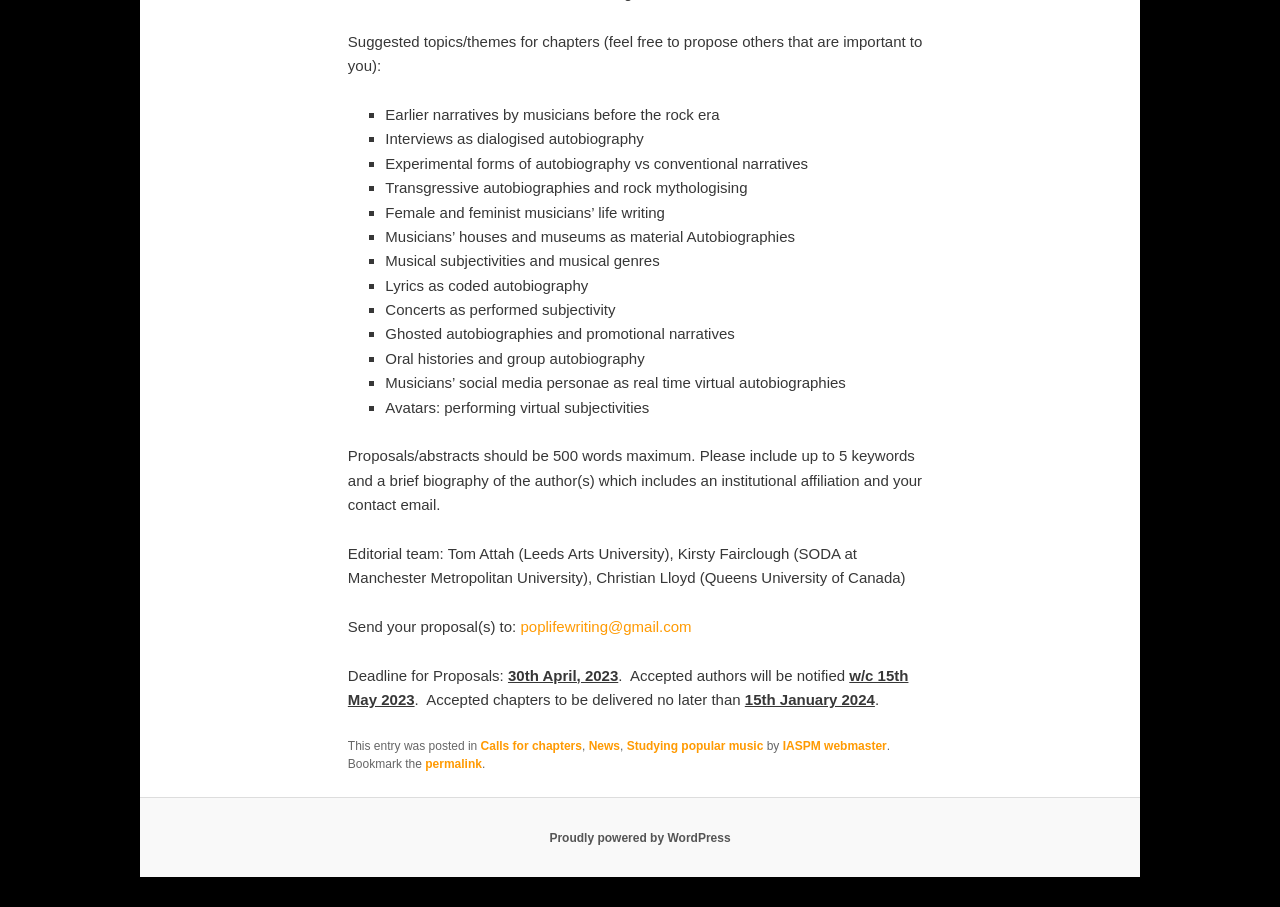Specify the bounding box coordinates (top-left x, top-left y, bottom-right x, bottom-right y) of the UI element in the screenshot that matches this description: permalink

[0.332, 0.834, 0.377, 0.85]